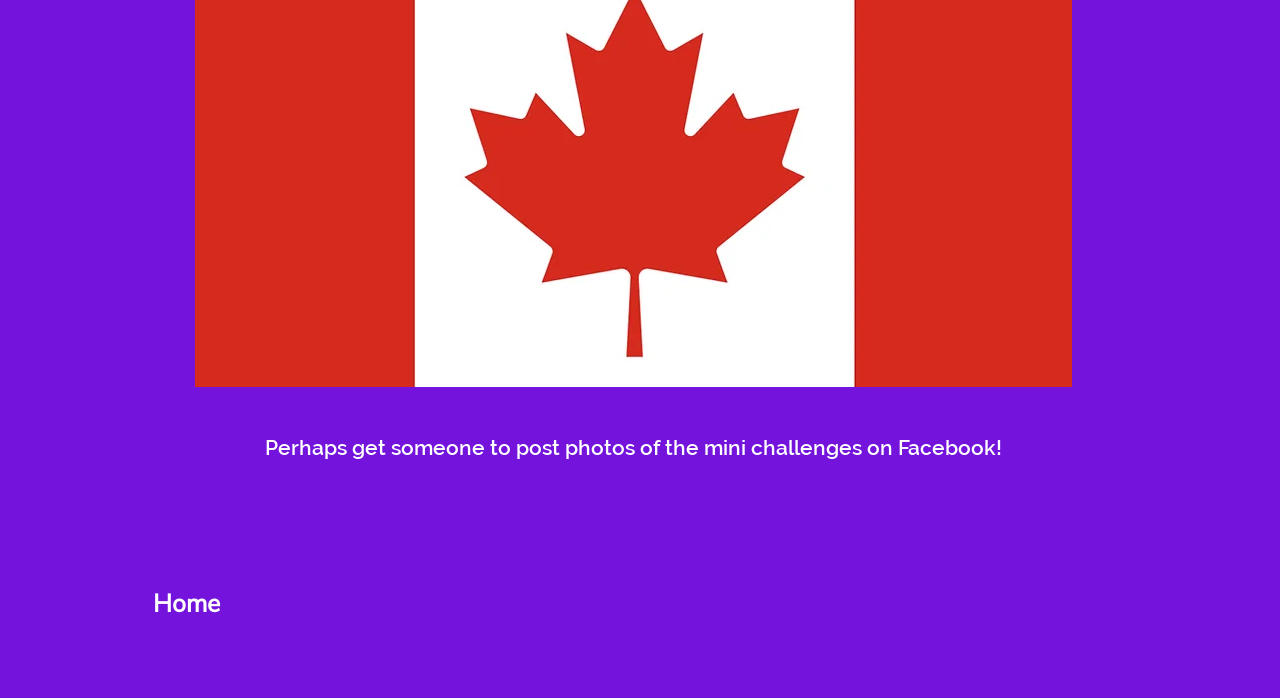Show the bounding box coordinates for the HTML element described as: "Home".

[0.12, 0.819, 0.172, 0.897]